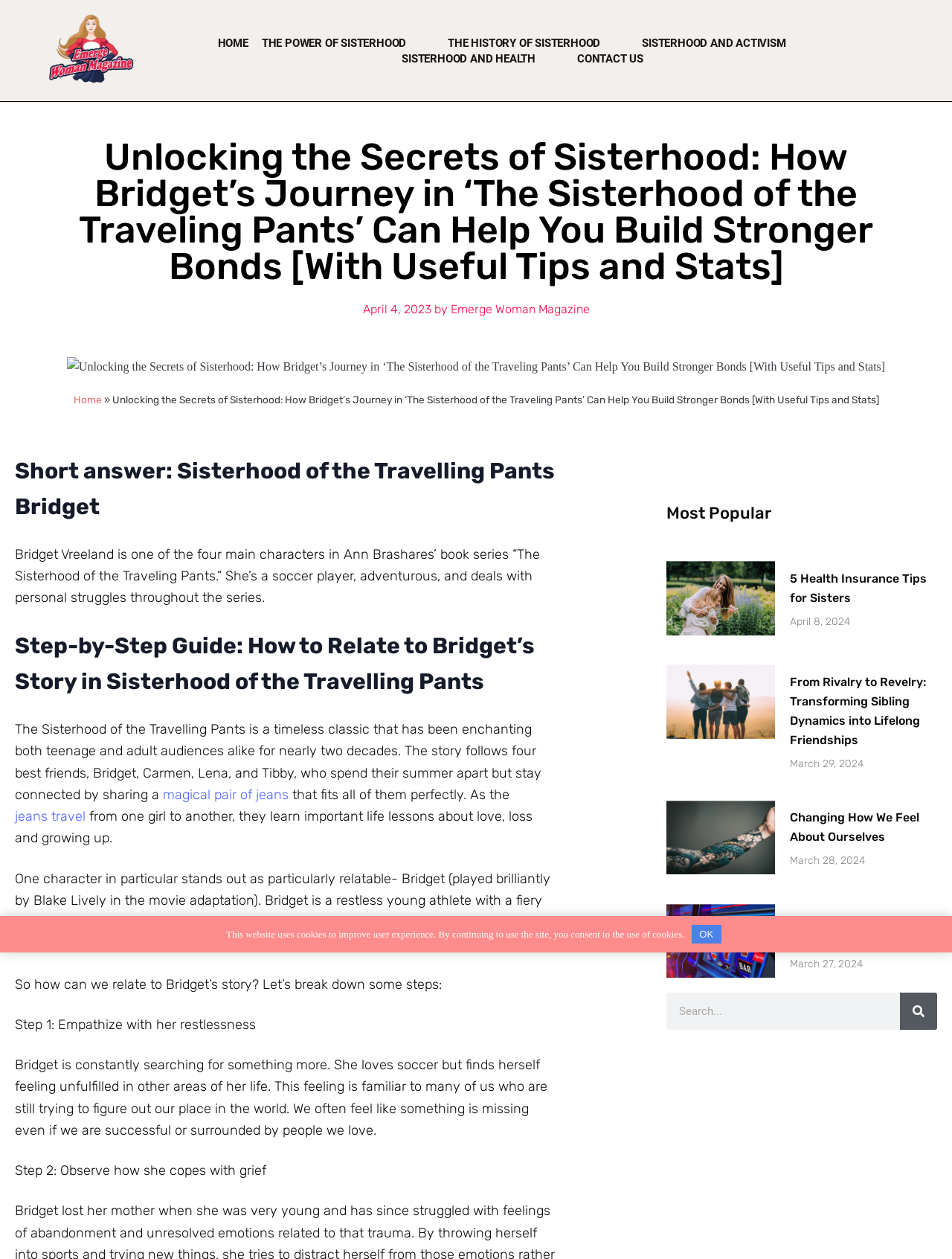Mark the bounding box of the element that matches the following description: "jeans travel".

[0.016, 0.64, 0.09, 0.657]